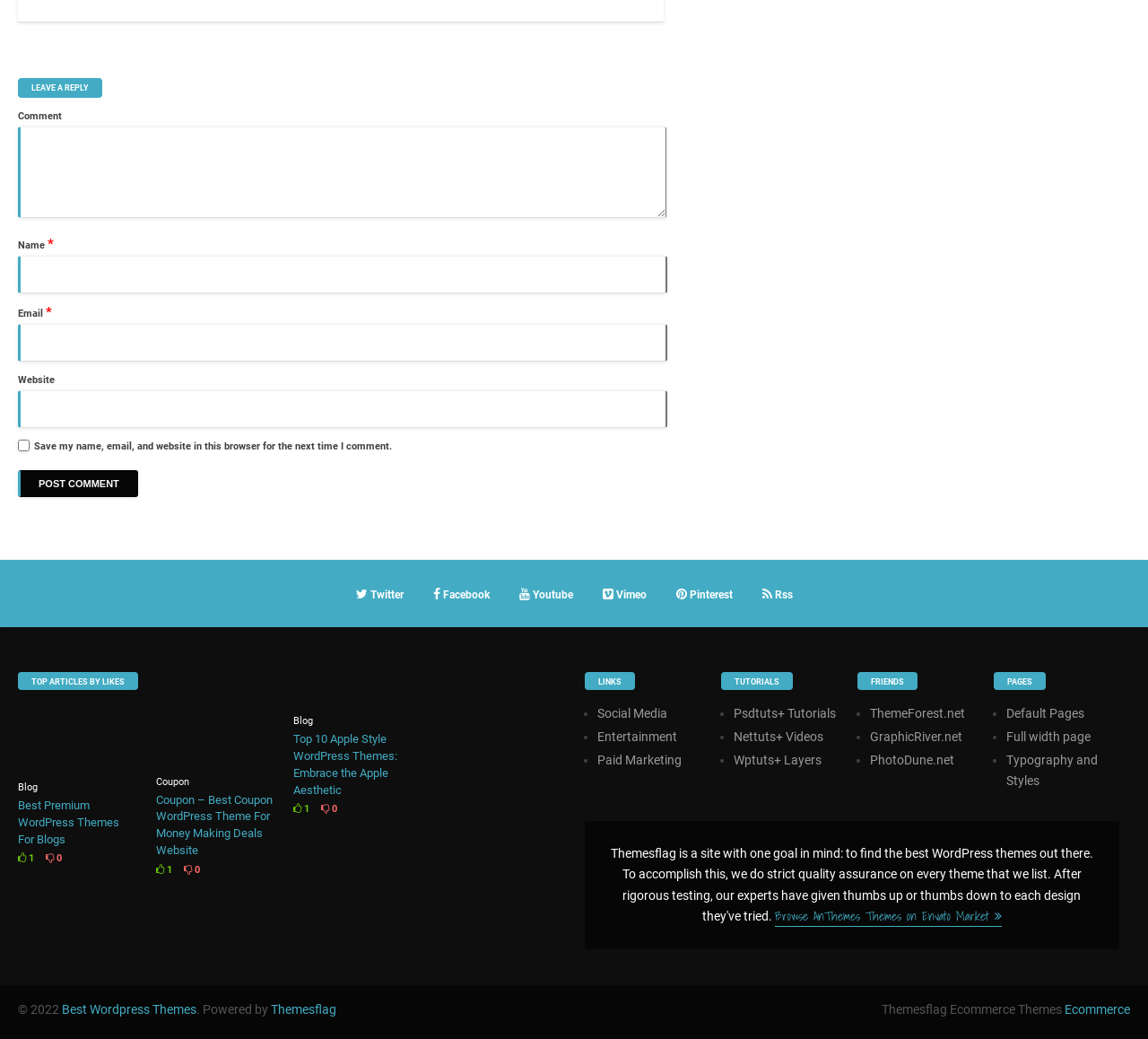What is the purpose of the text box labeled 'Comment'?
Based on the image, answer the question with as much detail as possible.

The text box labeled 'Comment' is used to leave a reply or comment on the webpage. This is evident from the heading 'LEAVE A REPLY' above the text box and the label 'Comment' next to it.